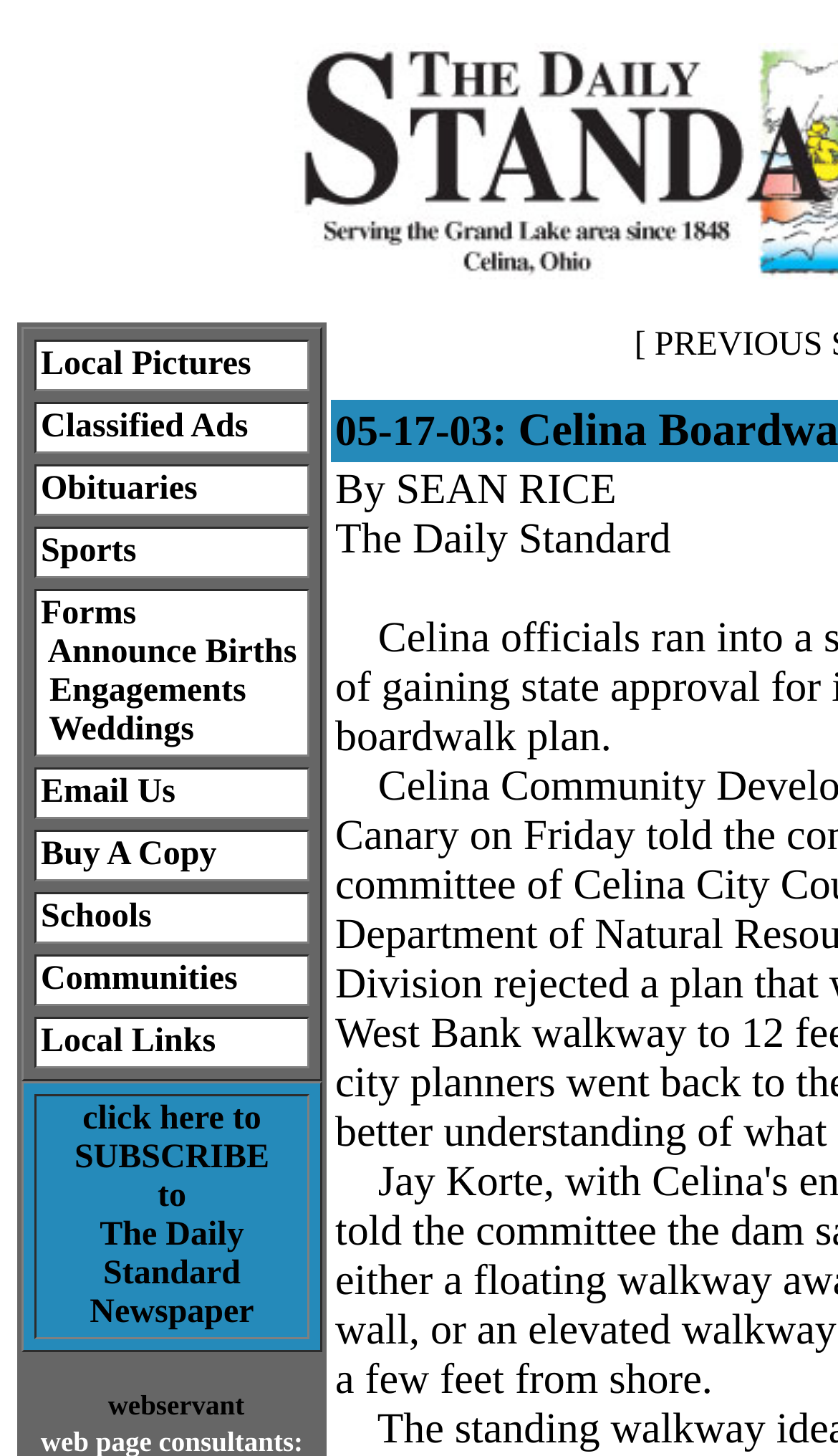Bounding box coordinates are specified in the format (top-left x, top-left y, bottom-right x, bottom-right y). All values are floating point numbers bounded between 0 and 1. Please provide the bounding box coordinate of the region this sentence describes: Satoshi Prime

None